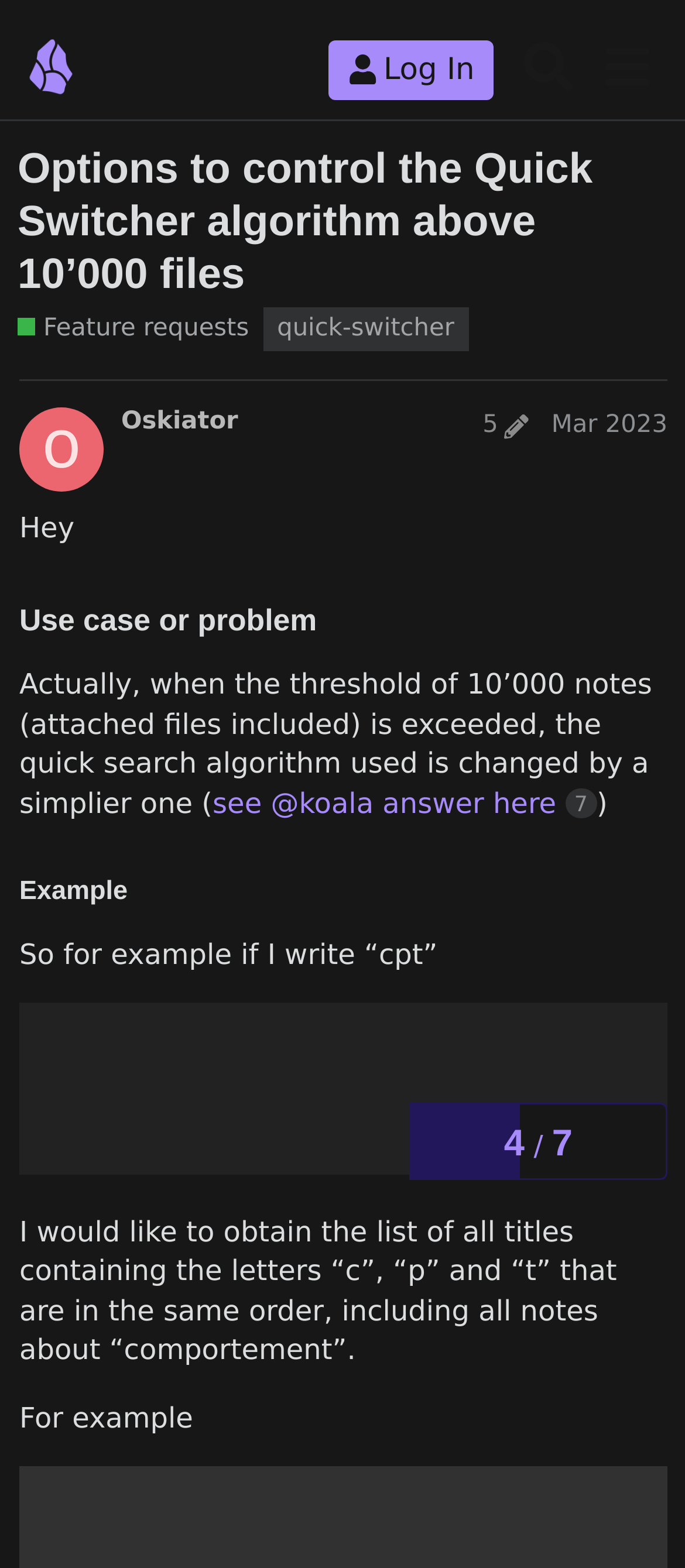How many tags are listed?
Carefully analyze the image and provide a thorough answer to the question.

The number of tags listed can be found by looking at the 'Tags' section, where only one tag 'quick-switcher' is listed.